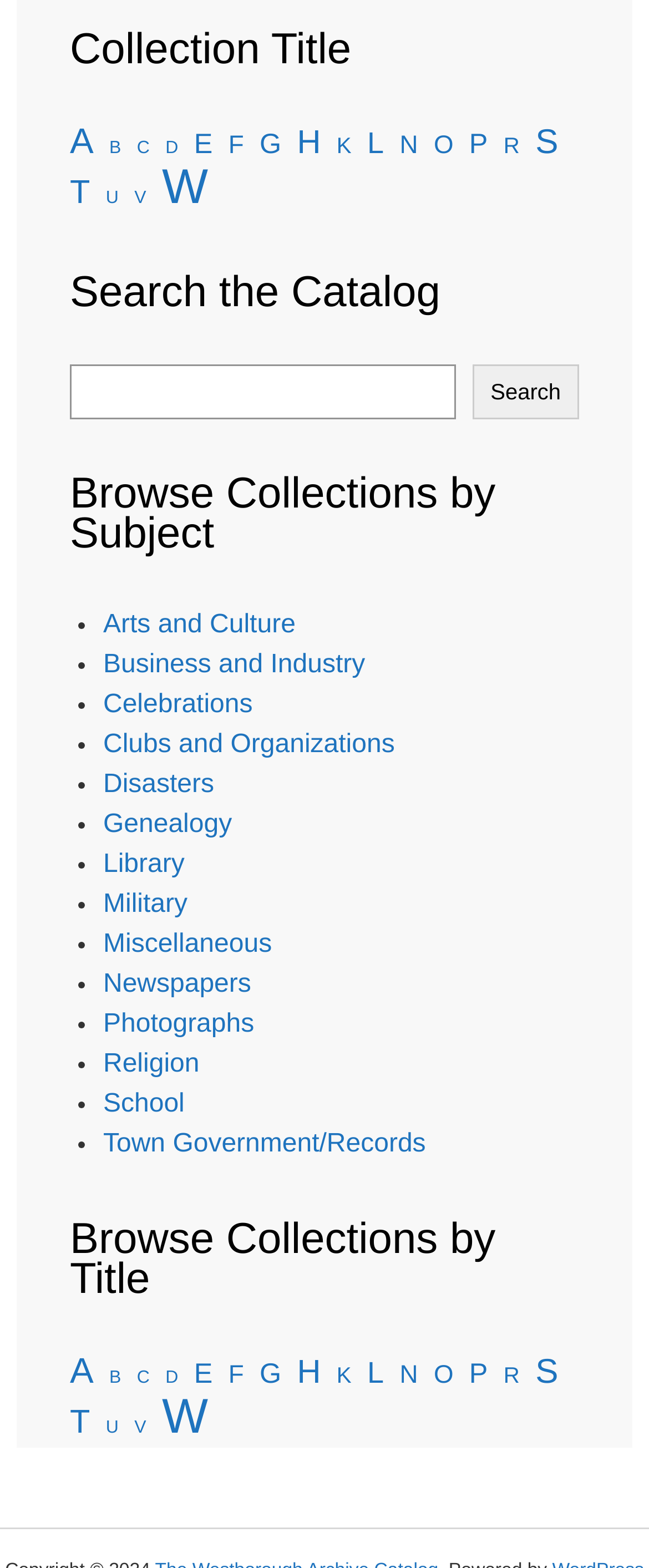Find the bounding box coordinates of the clickable area that will achieve the following instruction: "Browse collections by subject".

[0.108, 0.301, 0.892, 0.352]